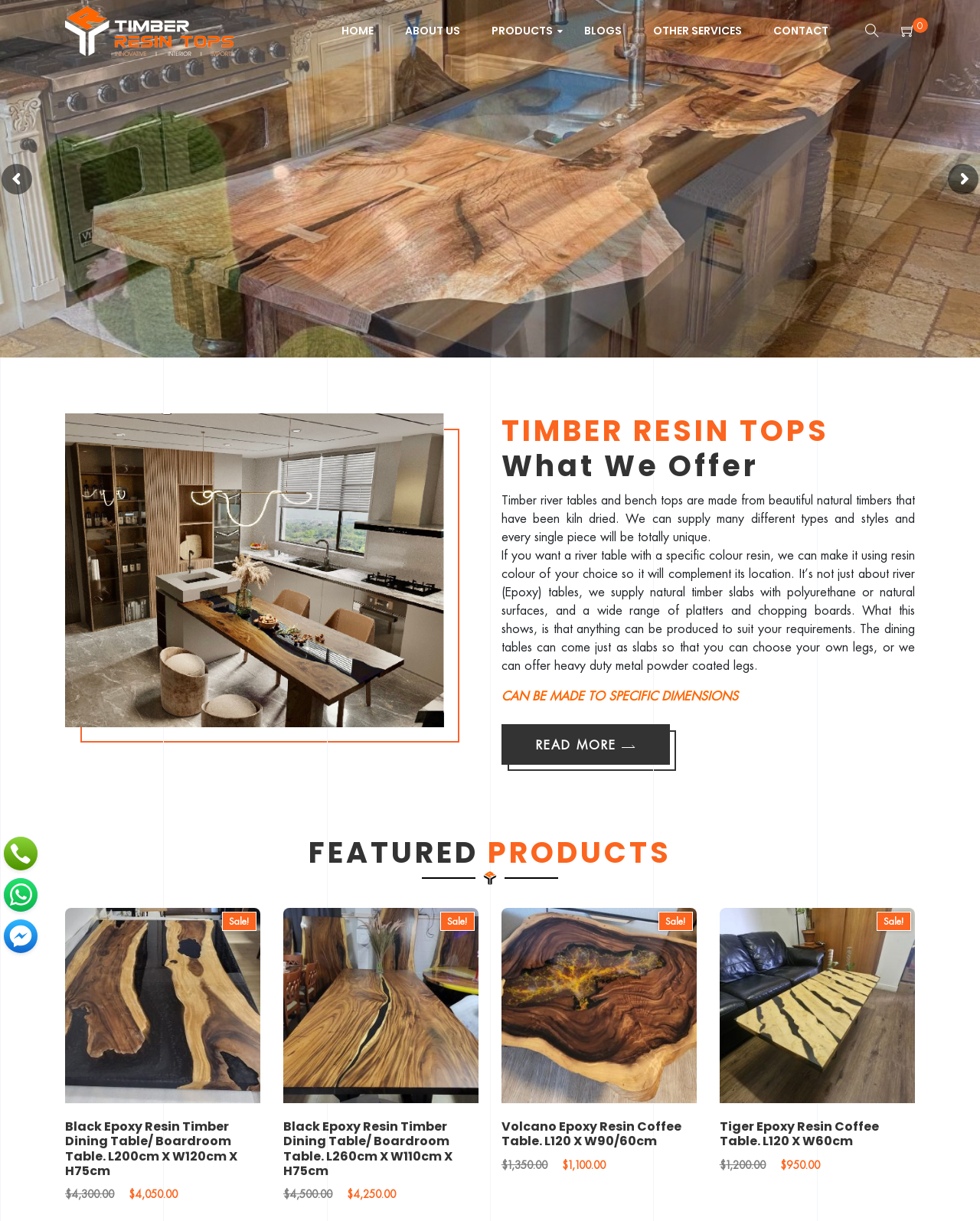Find the bounding box coordinates for the UI element whose description is: "Quick View". The coordinates should be four float numbers between 0 and 1, in the format [left, top, right, bottom].

[0.166, 0.909, 0.266, 0.926]